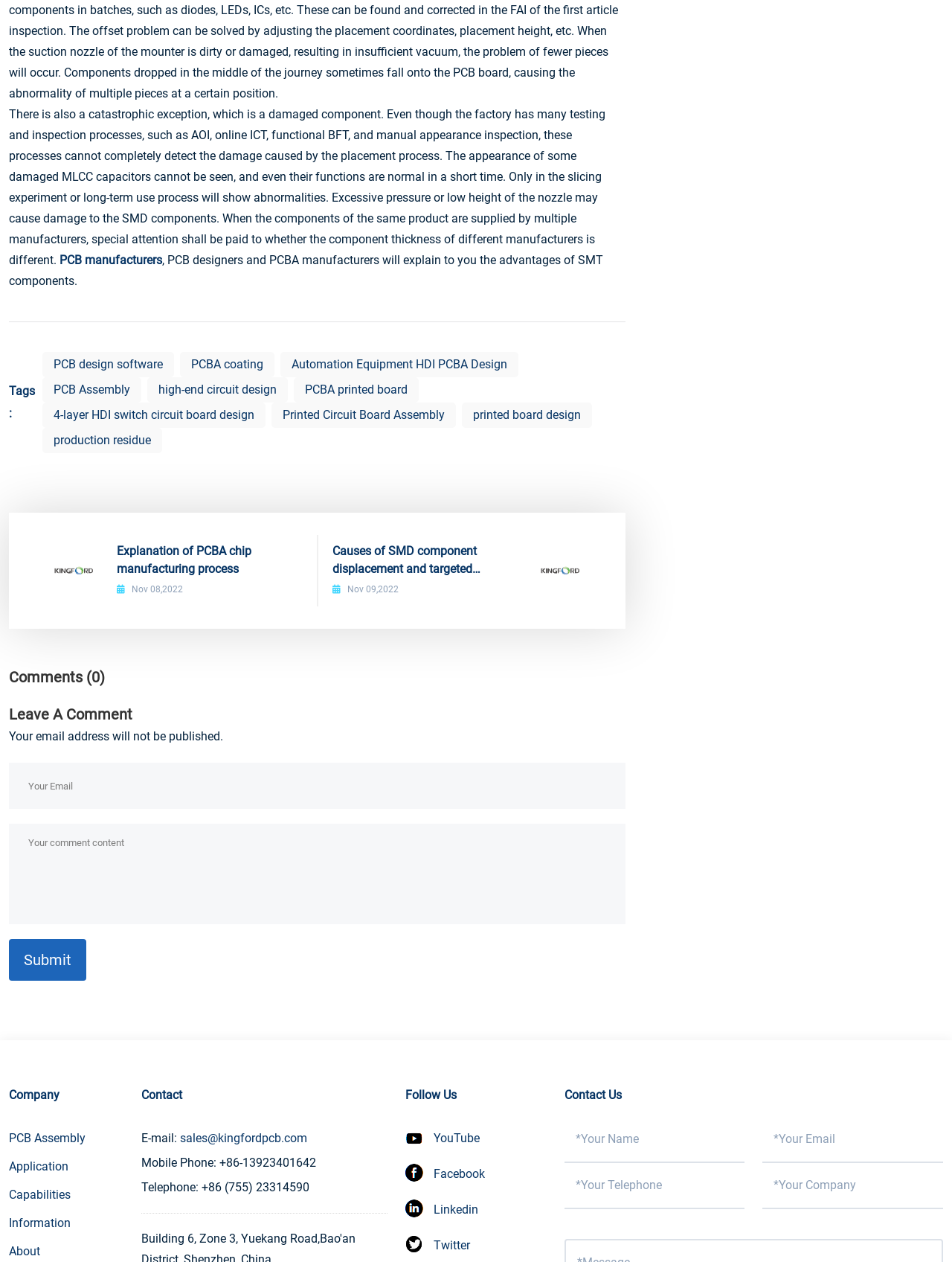Bounding box coordinates are specified in the format (top-left x, top-left y, bottom-right x, bottom-right y). All values are floating point numbers bounded between 0 and 1. Please provide the bounding box coordinate of the region this sentence describes: production residue

[0.045, 0.339, 0.17, 0.359]